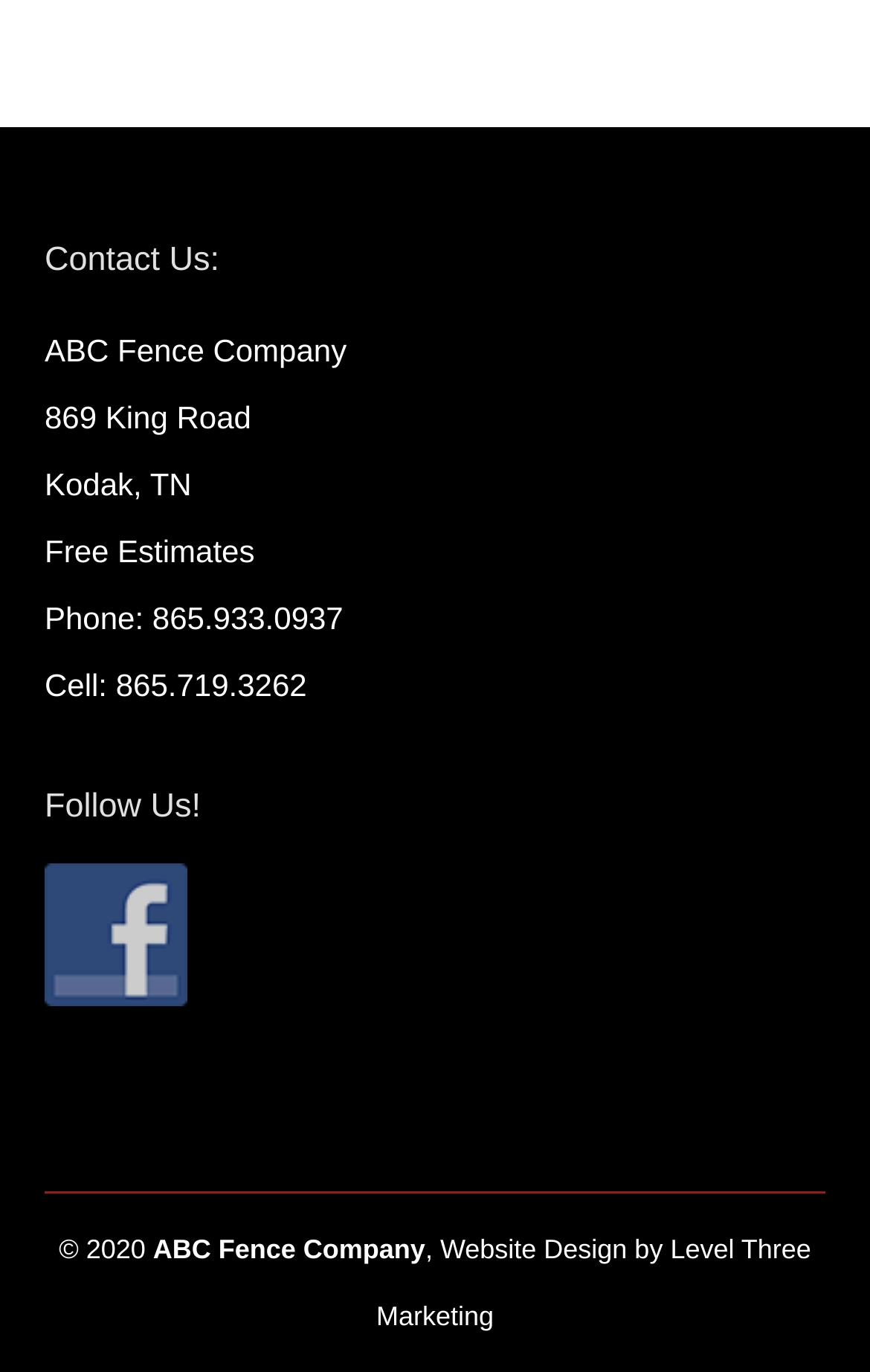Carefully examine the image and provide an in-depth answer to the question: Is there a call to action for free estimates?

In the top section of the webpage, under the company name and address, there is a call to action for free estimates. The text 'Free Estimates' is displayed, indicating that the company offers free estimates.